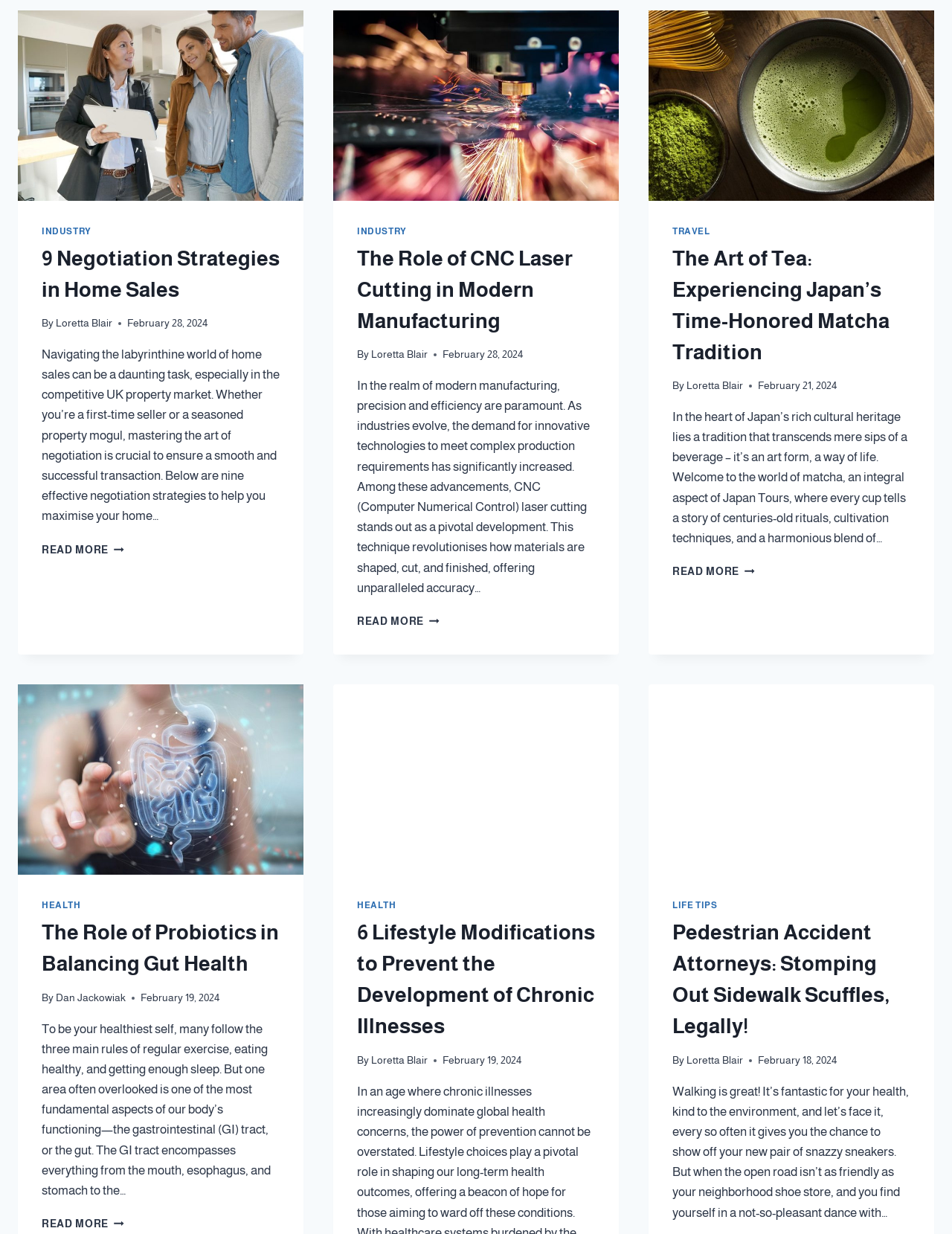Identify the bounding box of the HTML element described here: "Loretta Blair". Provide the coordinates as four float numbers between 0 and 1: [left, top, right, bottom].

[0.39, 0.283, 0.449, 0.292]